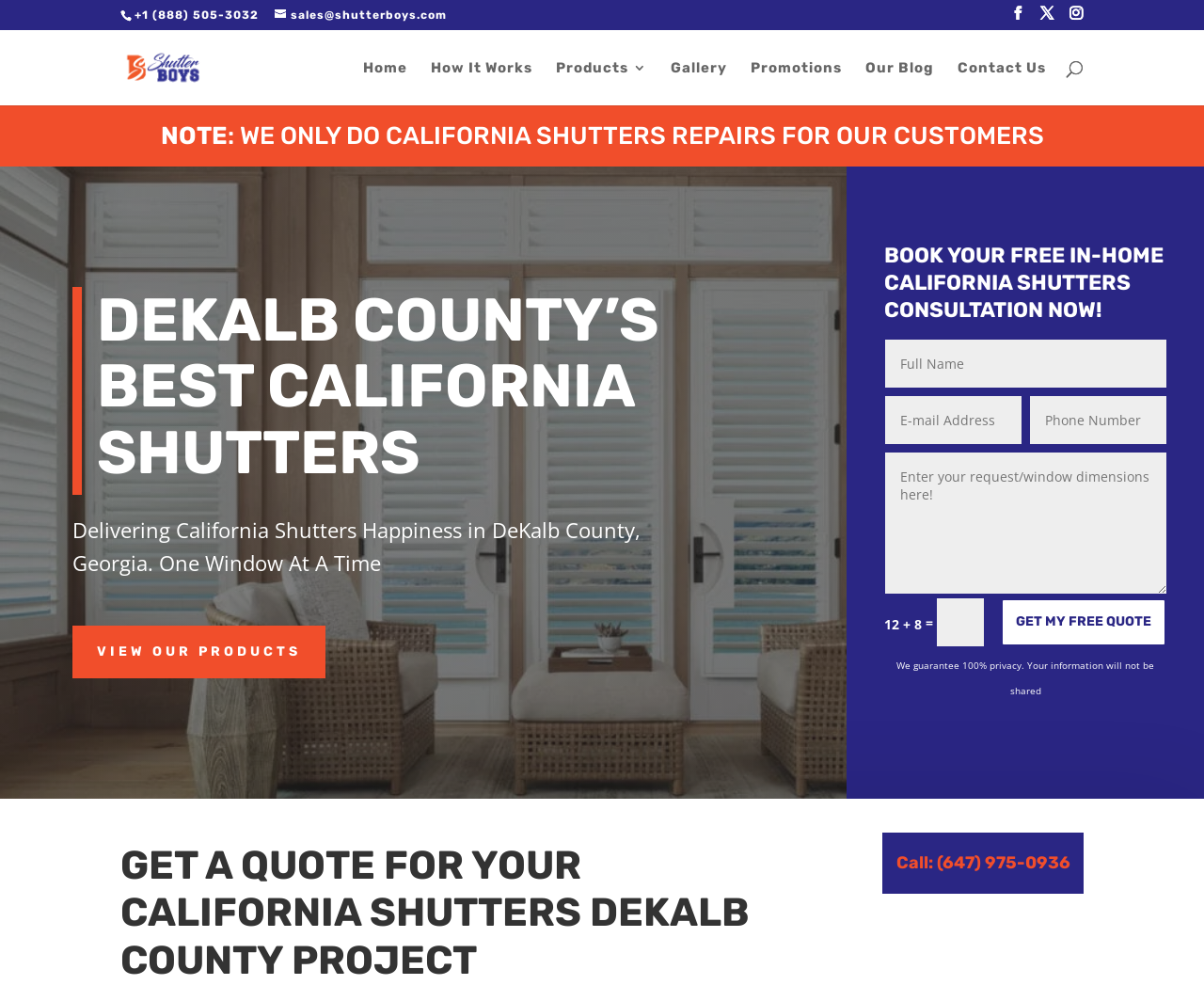Identify the bounding box coordinates of the area that should be clicked in order to complete the given instruction: "Send an email". The bounding box coordinates should be four float numbers between 0 and 1, i.e., [left, top, right, bottom].

[0.228, 0.008, 0.371, 0.022]